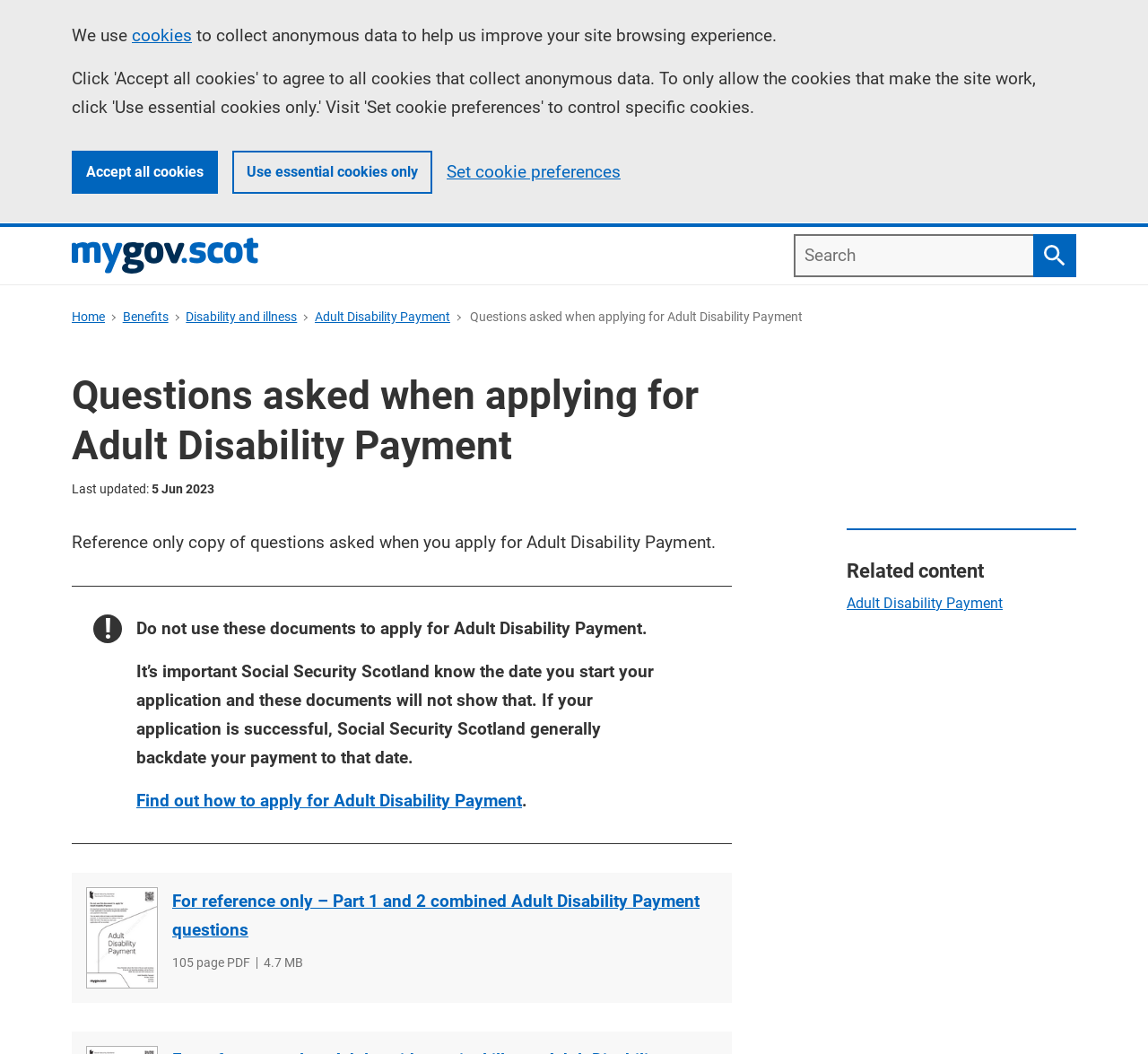Respond with a single word or phrase to the following question:
What is the purpose of this webpage?

Reference only